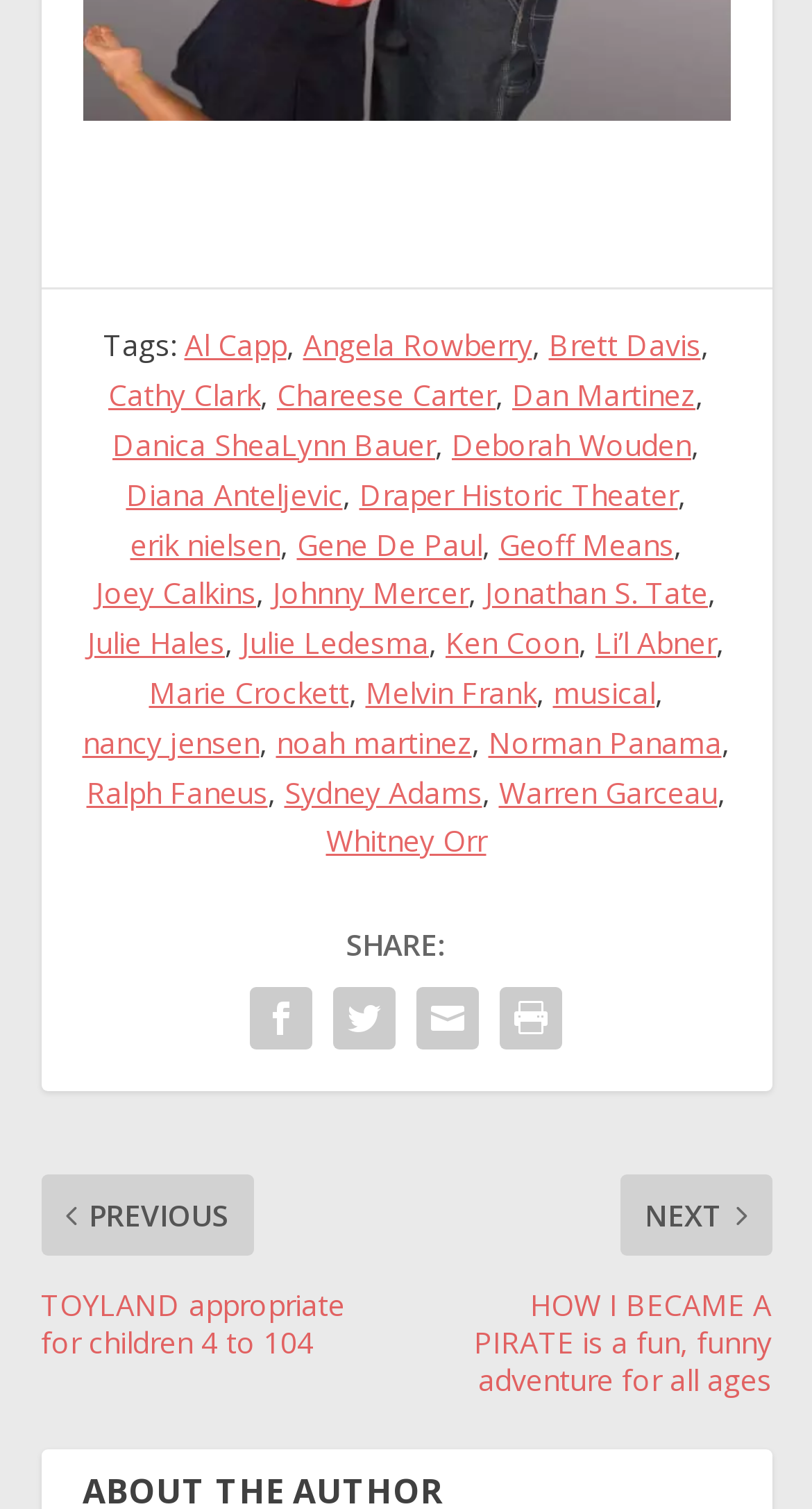Given the element description "musical", identify the bounding box of the corresponding UI element.

[0.681, 0.443, 0.806, 0.476]